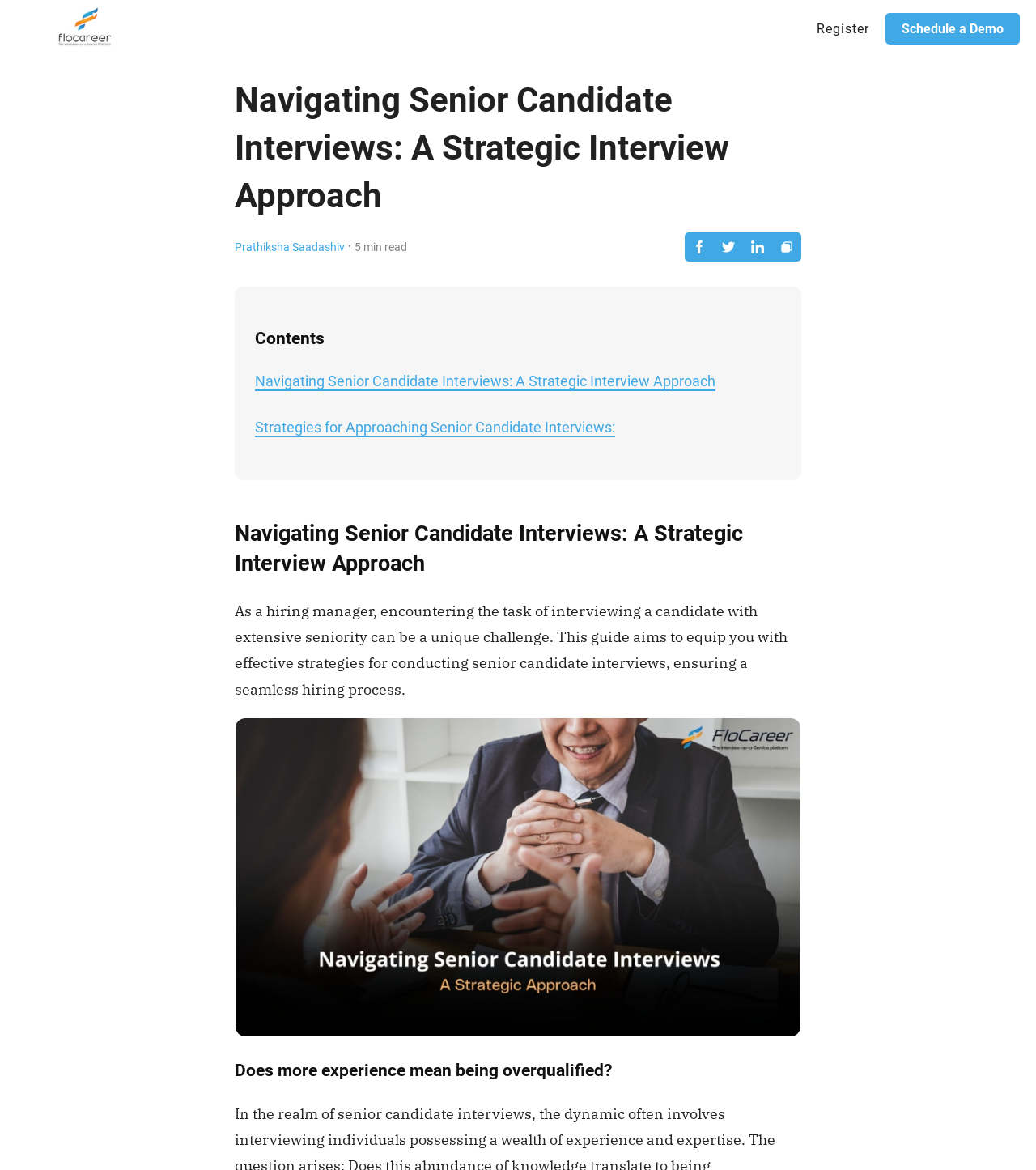Could you locate the bounding box coordinates for the section that should be clicked to accomplish this task: "Click the Register link".

[0.78, 0.004, 0.847, 0.045]